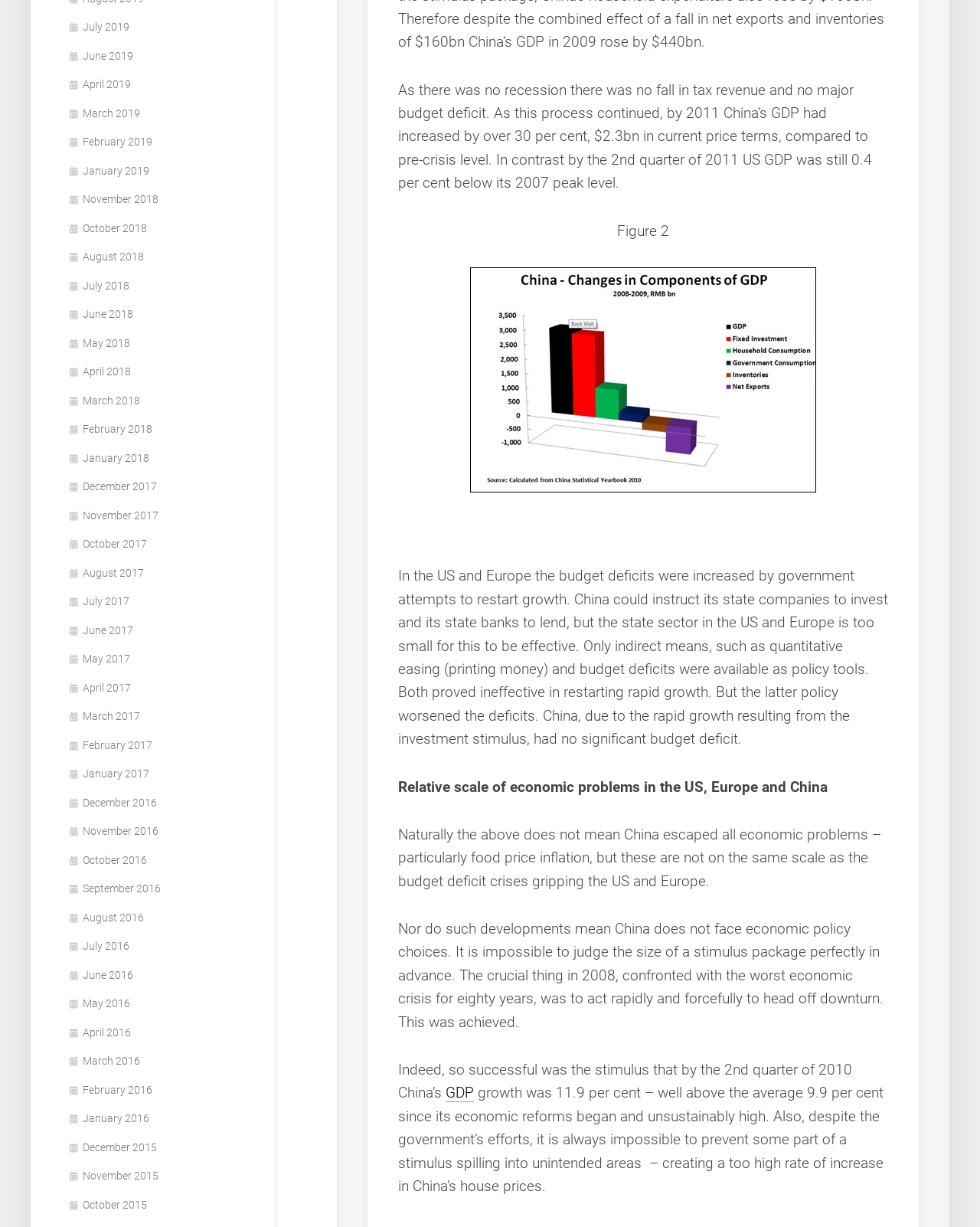Please answer the following question using a single word or phrase: 
What is the topic of the article?

Economic crisis